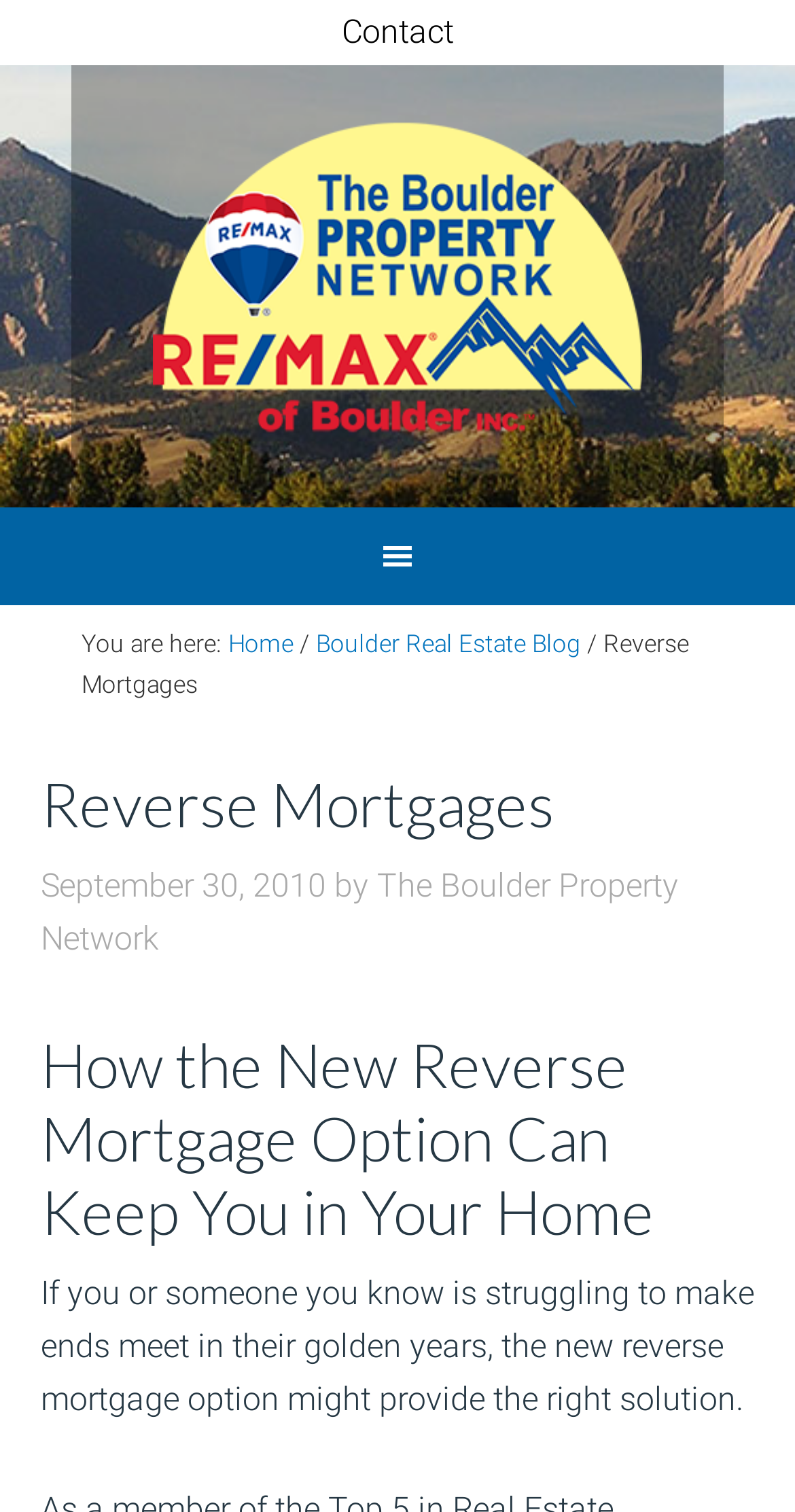Articulate a detailed summary of the webpage's content and design.

The webpage is about reverse mortgages, specifically discussing how the new reverse mortgage option can help individuals struggling financially in their golden years. 

At the top of the page, there is a secondary navigation menu with a "Contact" link. Below this, there is a logo of "Boulder Property Network" accompanied by a link to the same. 

The main navigation menu is located below the logo, with a "You are here:" indicator followed by a breadcrumb trail consisting of links to "Home", "Boulder Real Estate Blog", and "Reverse Mortgages", separated by generic breadcrumb separators. 

The main content of the page is divided into sections. The first section has a heading "Reverse Mortgages" and displays the date "September 30, 2010" along with the author "The Boulder Property Network". 

Below this, there is a subheading "How the New Reverse Mortgage Option Can Keep You in Your Home" followed by a paragraph of text explaining the benefits of the new reverse mortgage option for individuals struggling financially in their golden years.